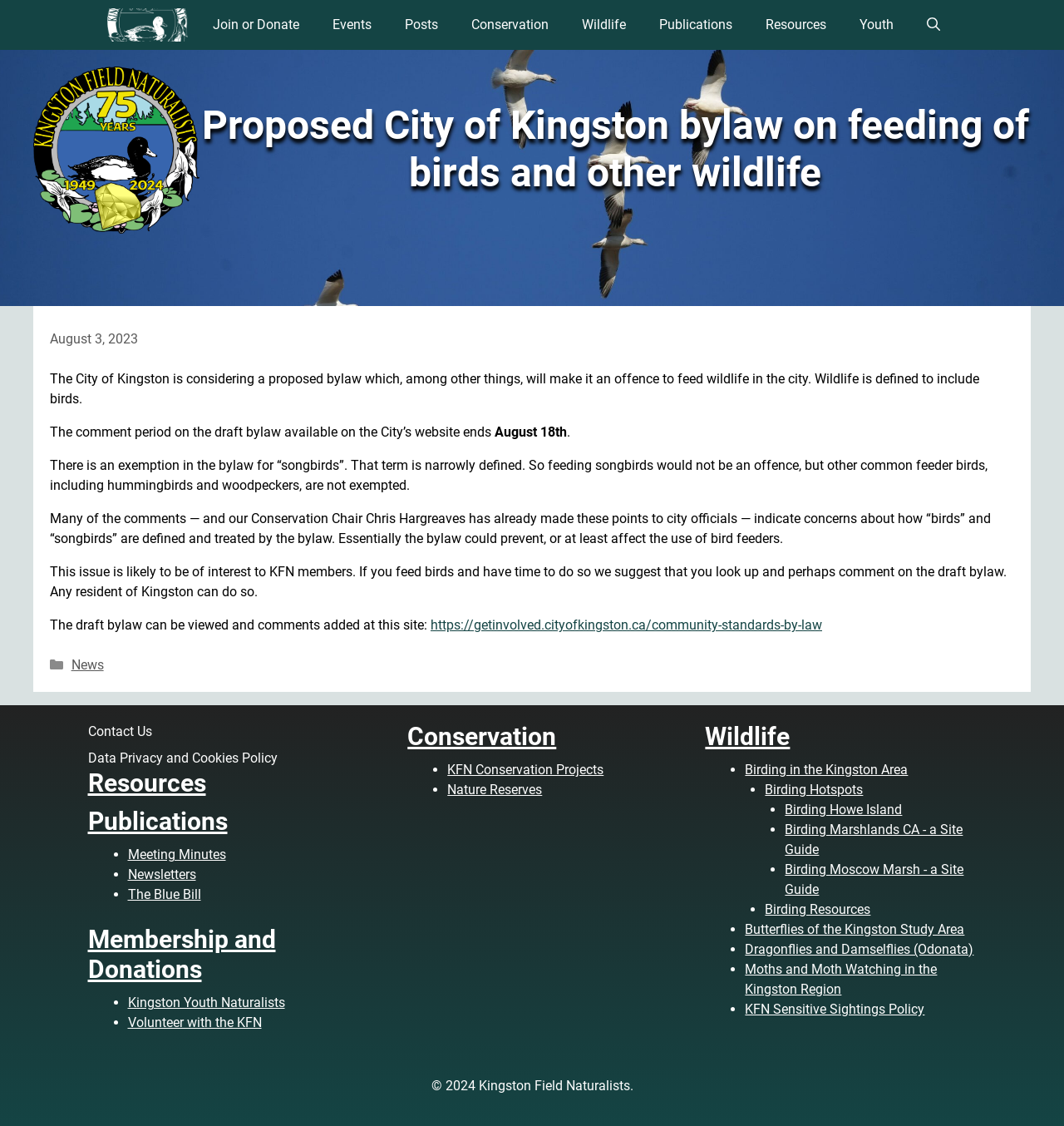Find the bounding box coordinates of the element's region that should be clicked in order to follow the given instruction: "Visit the 'Community Standards By-law' webpage". The coordinates should consist of four float numbers between 0 and 1, i.e., [left, top, right, bottom].

[0.405, 0.548, 0.773, 0.562]